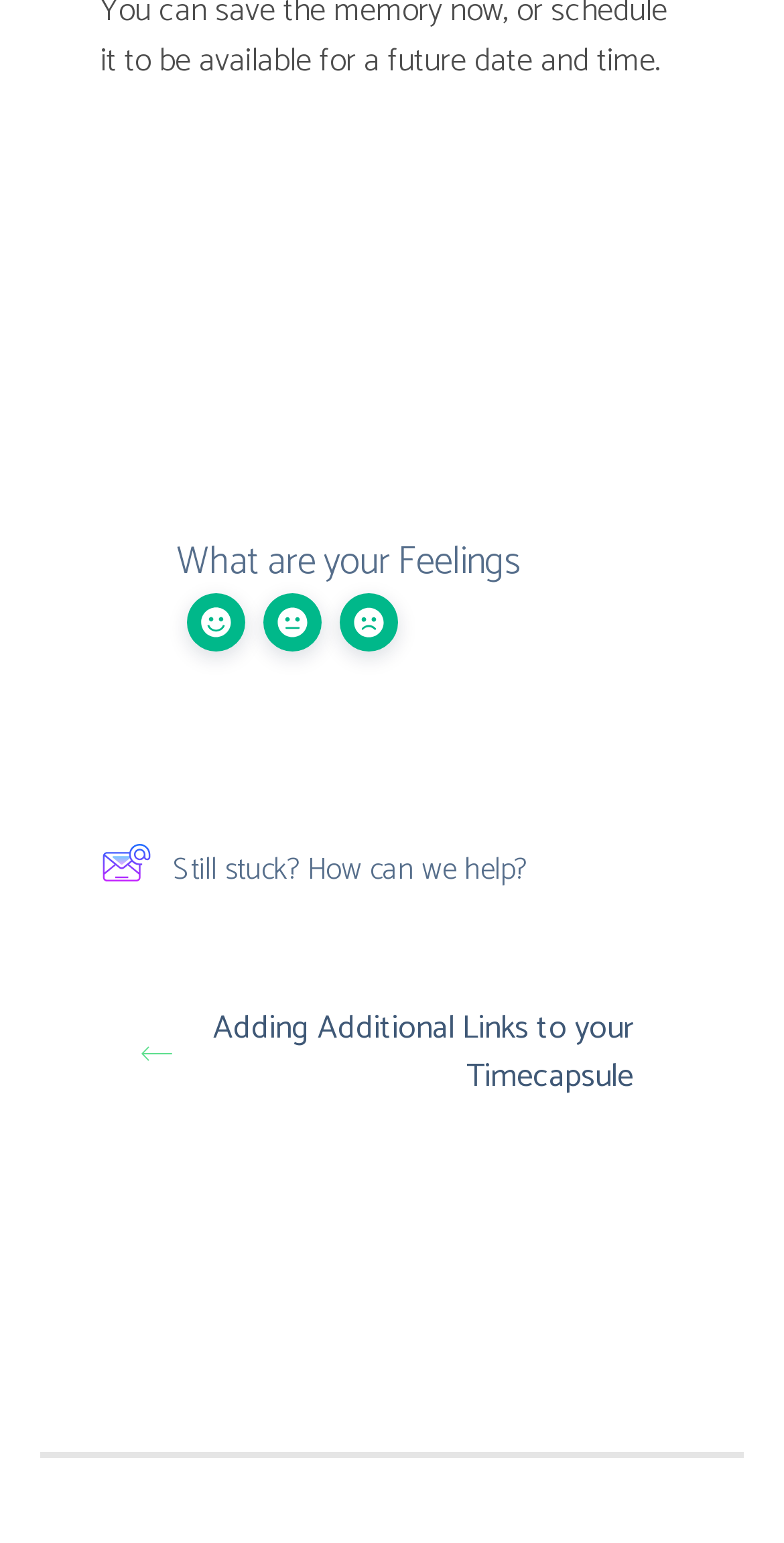Answer the question with a brief word or phrase:
Is there a horizontal separator on the webpage?

Yes